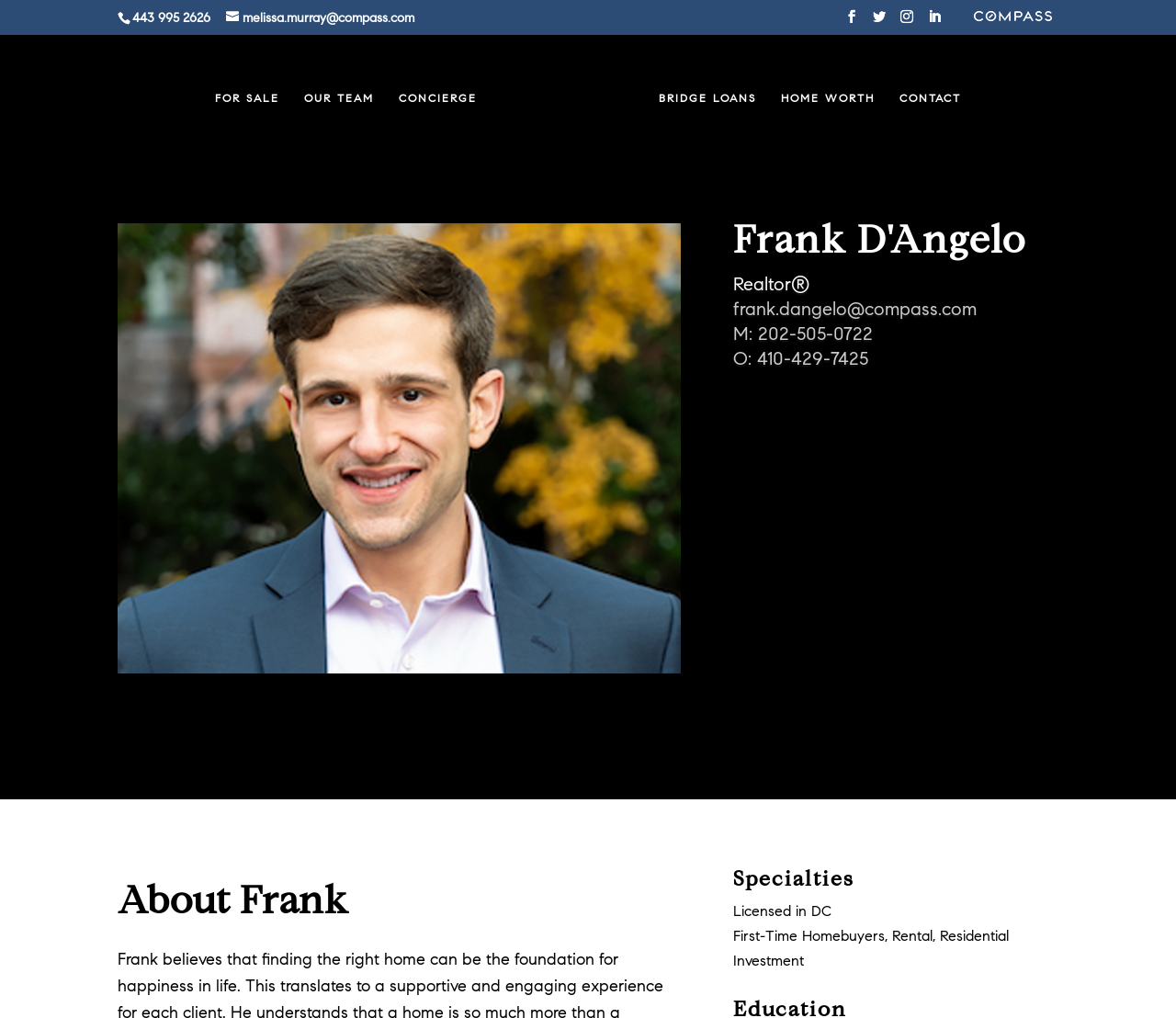Give the bounding box coordinates for the element described as: "alt="“Compass"".

[0.822, 0.009, 0.9, 0.034]